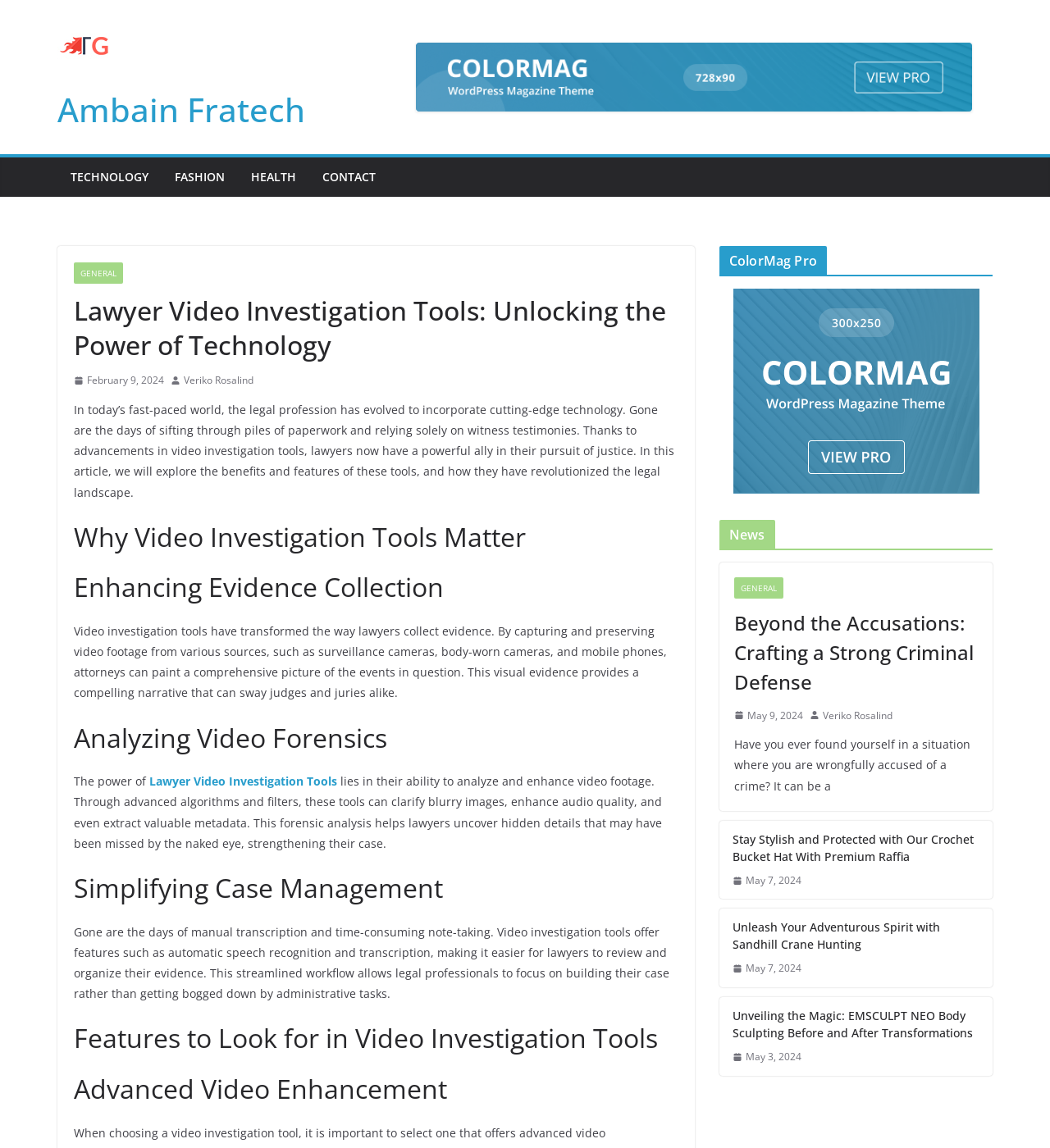Please locate the bounding box coordinates of the element that needs to be clicked to achieve the following instruction: "Click the Facebook review link". The coordinates should be four float numbers between 0 and 1, i.e., [left, top, right, bottom].

None